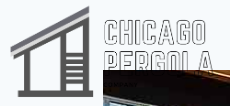What is the company's focus?
Please answer the question with a single word or phrase, referencing the image.

Custom pergola solutions